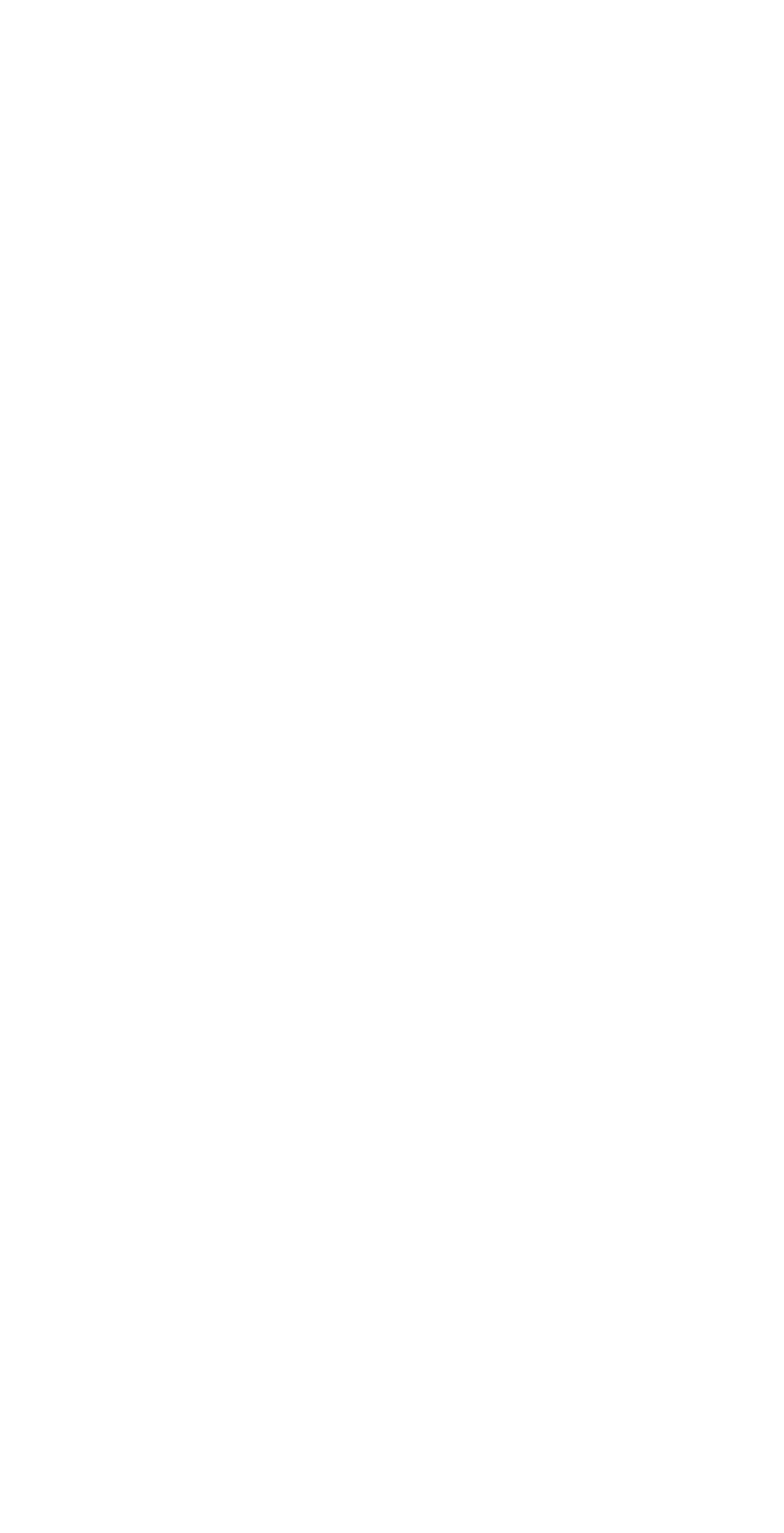How many cities are listed under 'Other Nearby Areas We Serve For Contractor License Bond Insurance'?
Based on the content of the image, thoroughly explain and answer the question.

I counted the number of links under the 'Other Nearby Areas We Serve For Contractor License Bond Insurance' heading, which are 'Rialto', 'San Bernardino', 'Rancho Cucamonga', 'Riverside', 'Ontario', 'Moreno Valley', 'Corona', 'Pomona', 'West Covina', and 'Victorville'. Therefore, there are 10 cities listed.